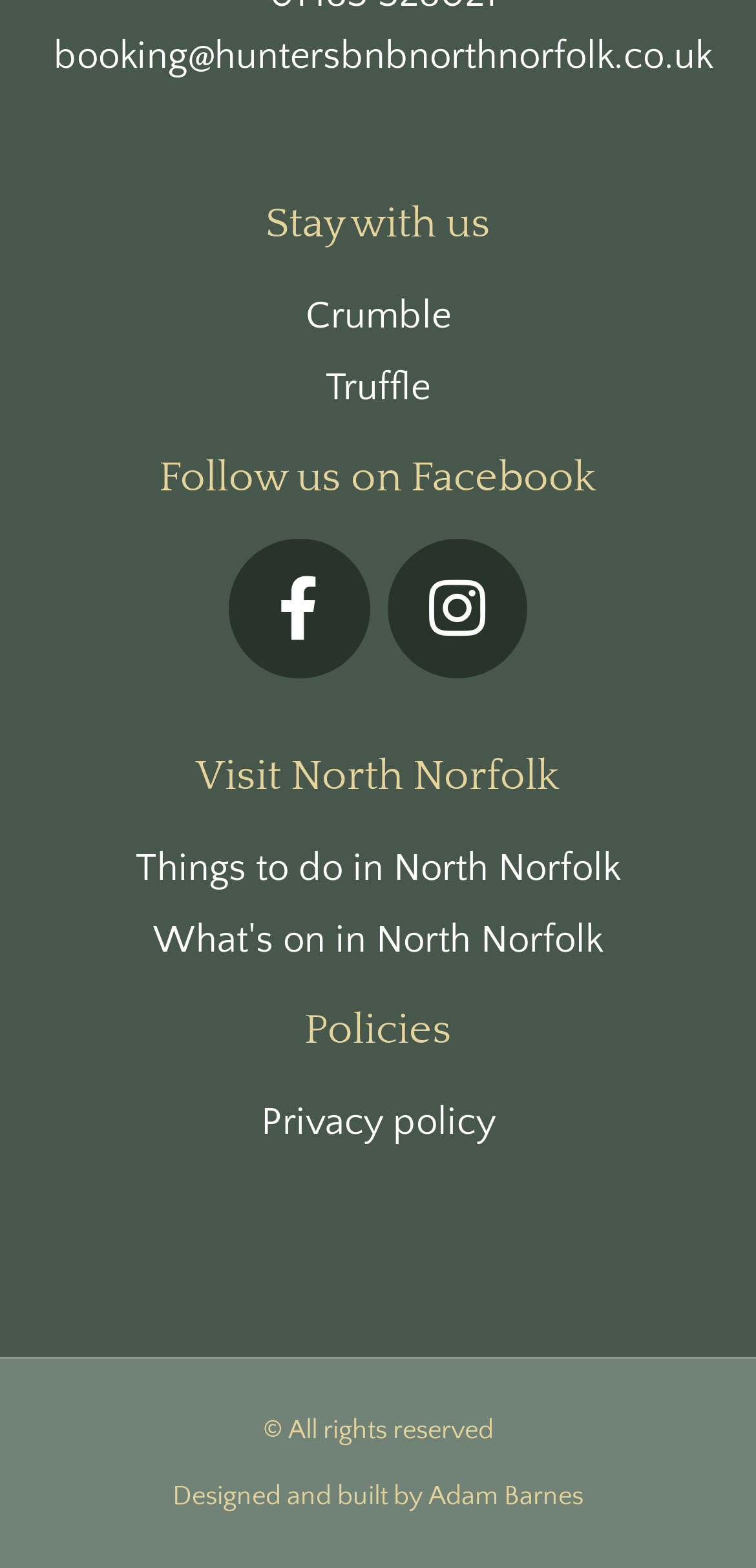Please determine the bounding box coordinates, formatted as (top-left x, top-left y, bottom-right x, bottom-right y), with all values as floating point numbers between 0 and 1. Identify the bounding box of the region described as: What's on in North Norfolk

[0.179, 0.58, 0.821, 0.62]